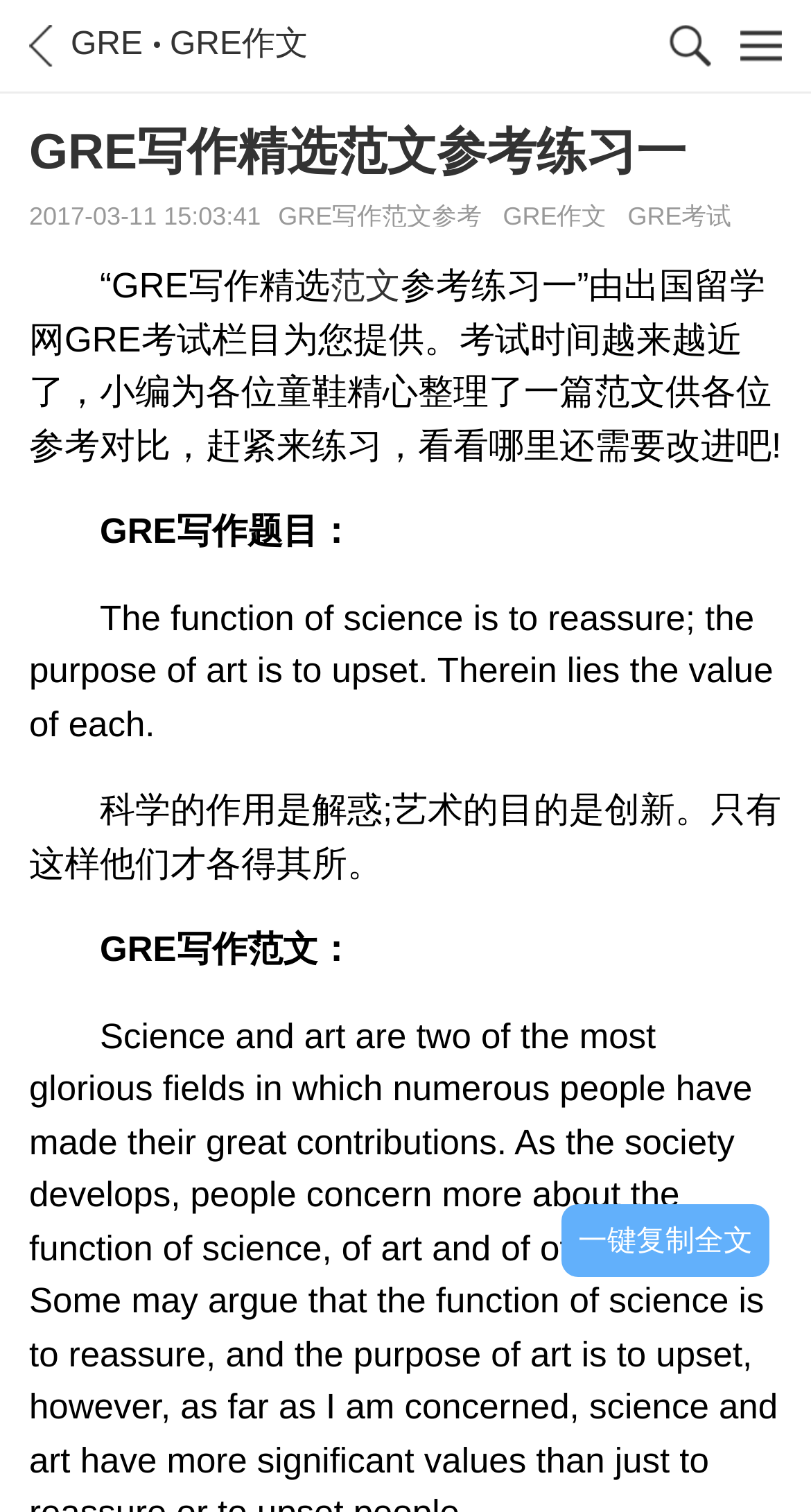Highlight the bounding box coordinates of the element you need to click to perform the following instruction: "Copy the full text."

[0.713, 0.809, 0.928, 0.831]